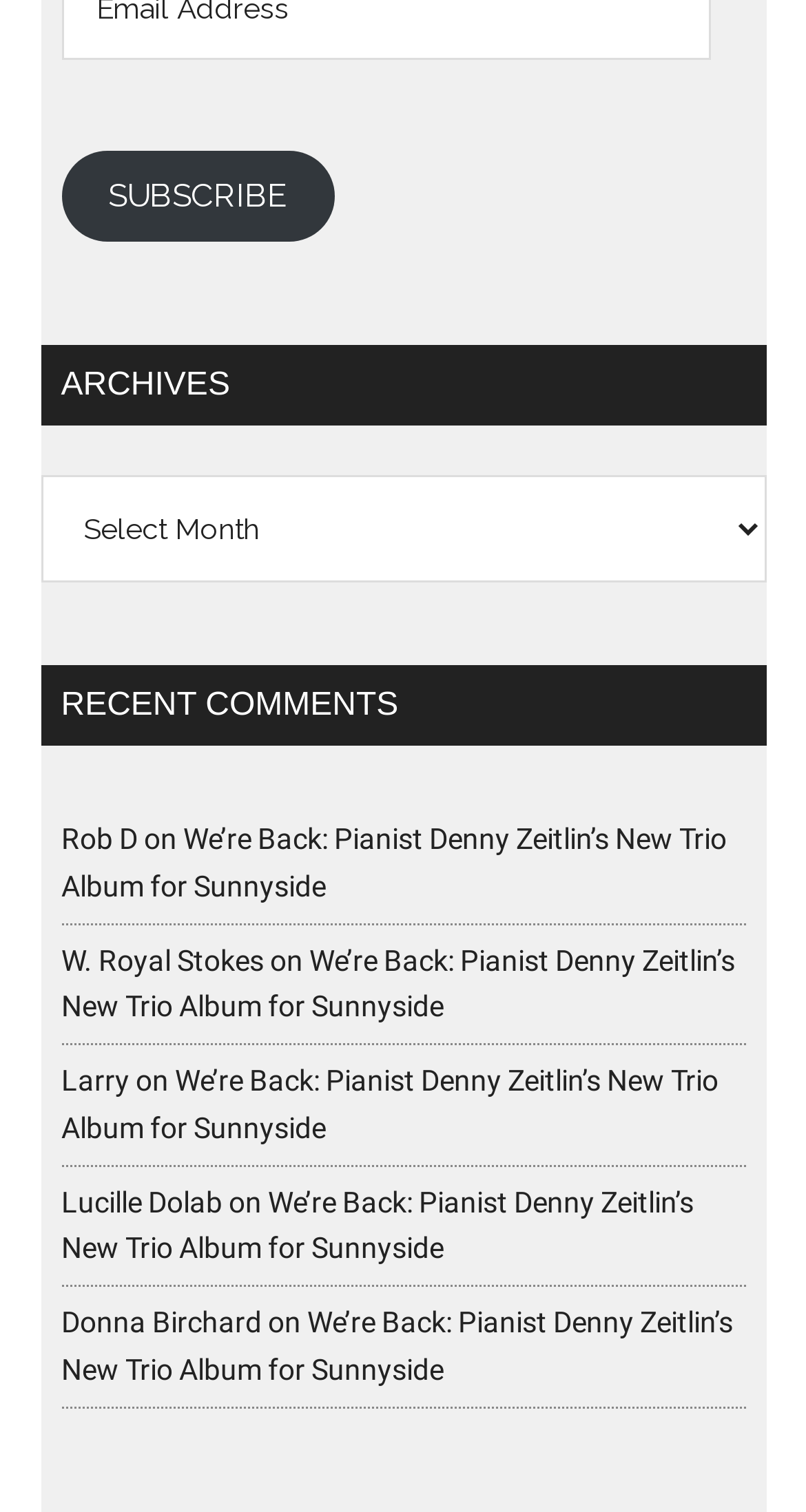What is the topic of the articles listed on the webpage?
Please answer the question with a detailed and comprehensive explanation.

The articles listed on the webpage appear to be related to music and arts, with titles such as 'We’re Back: Pianist Denny Zeitlin’s New Trio Album for Sunnyside'. This suggests that the website is focused on providing news and information about music and arts.